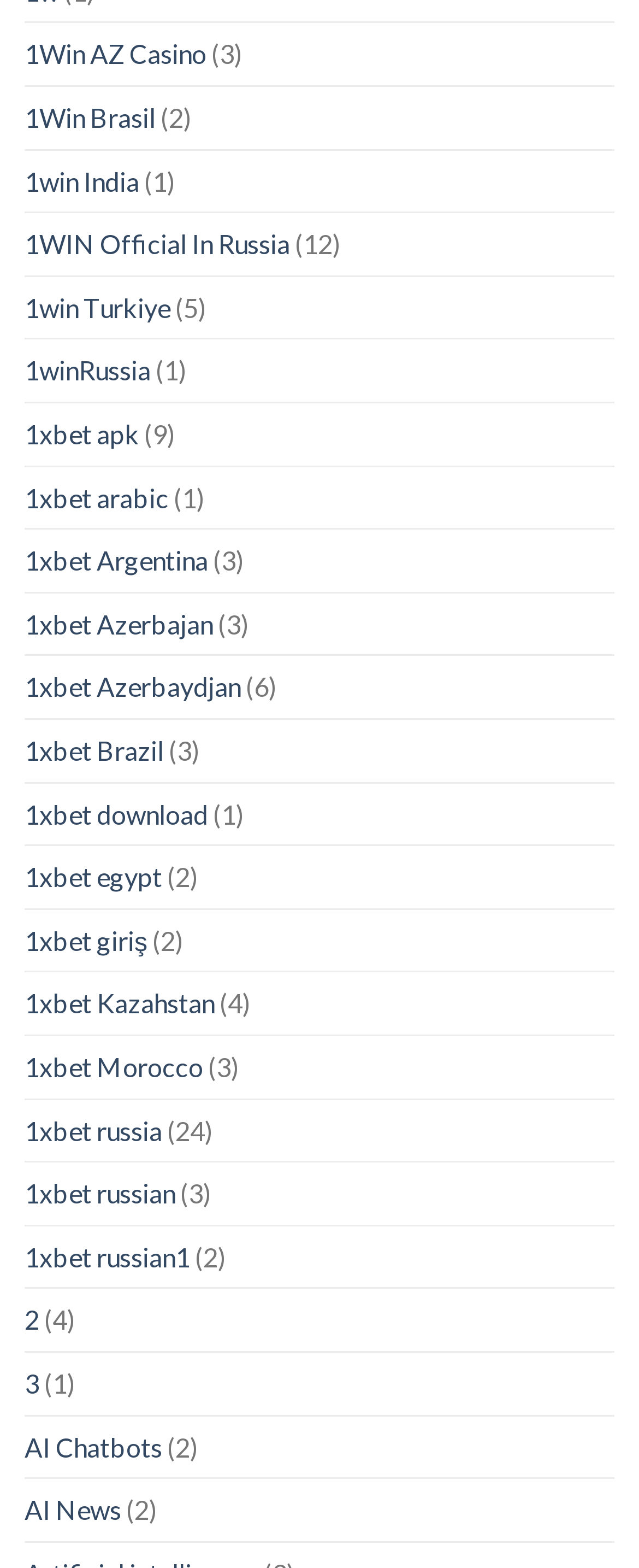Given the description of the UI element: "1WIN Official In Russia", predict the bounding box coordinates in the form of [left, top, right, bottom], with each value being a float between 0 and 1.

[0.038, 0.136, 0.454, 0.176]